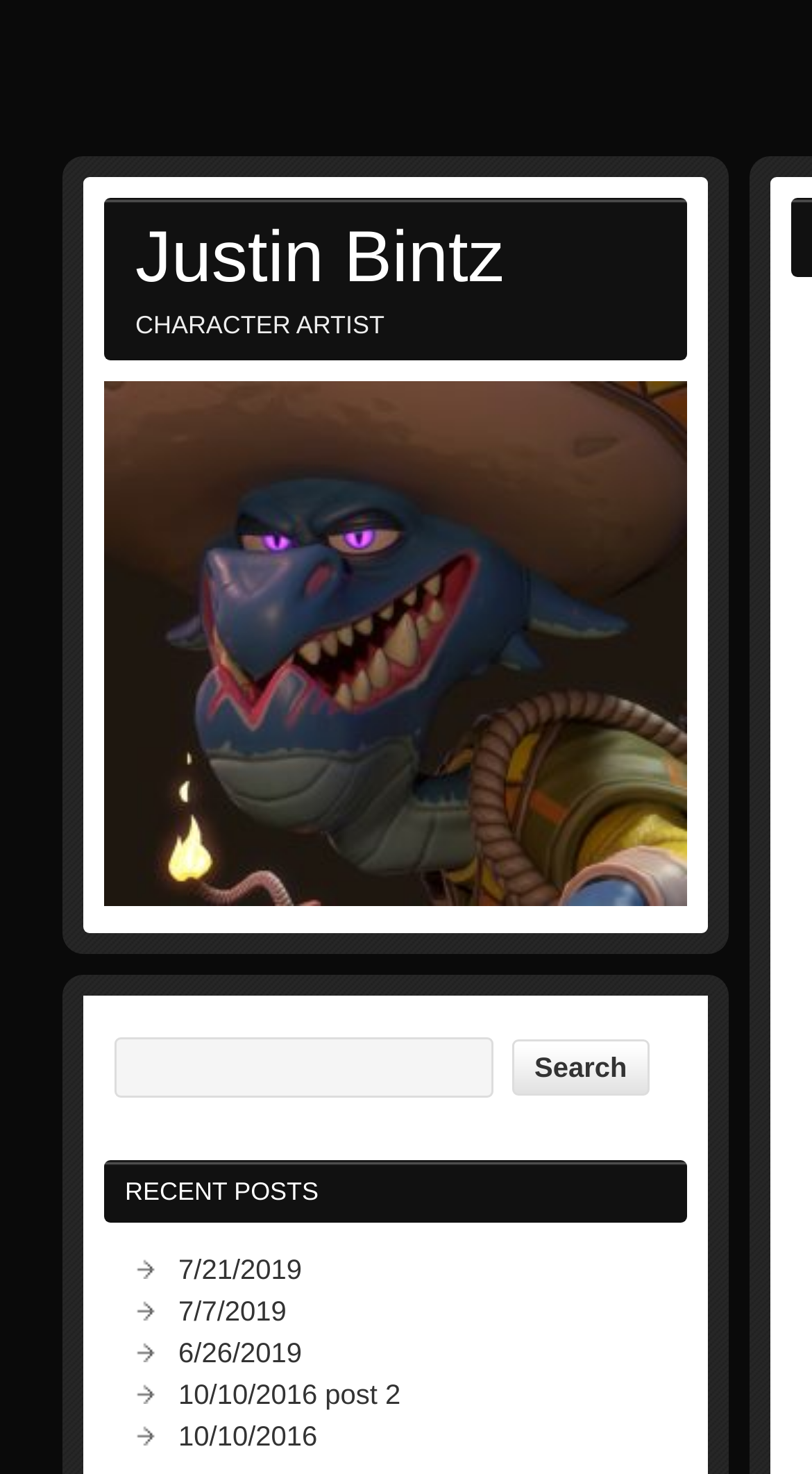Produce an elaborate caption capturing the essence of the webpage.

The webpage appears to be a personal blog or portfolio of a character artist named Justin Bintz. At the top-left corner, there is a link to the artist's name, which is also a heading. Below this, there is a heading that describes the artist's profession as a "CHARACTER ARTIST". 

To the right of the artist's name and profession, there is a large image that takes up a significant portion of the top section of the page. 

Below the image, there is a search bar with a textbox and a "Search" button. The search bar is positioned near the top-right corner of the page.

Further down, there is a heading that reads "RECENT POSTS". This section contains a list of links to recent posts, each with a date. The list is organized in a vertical column, with each item indented below the previous one. The dates of the posts range from 2019 to 2016.